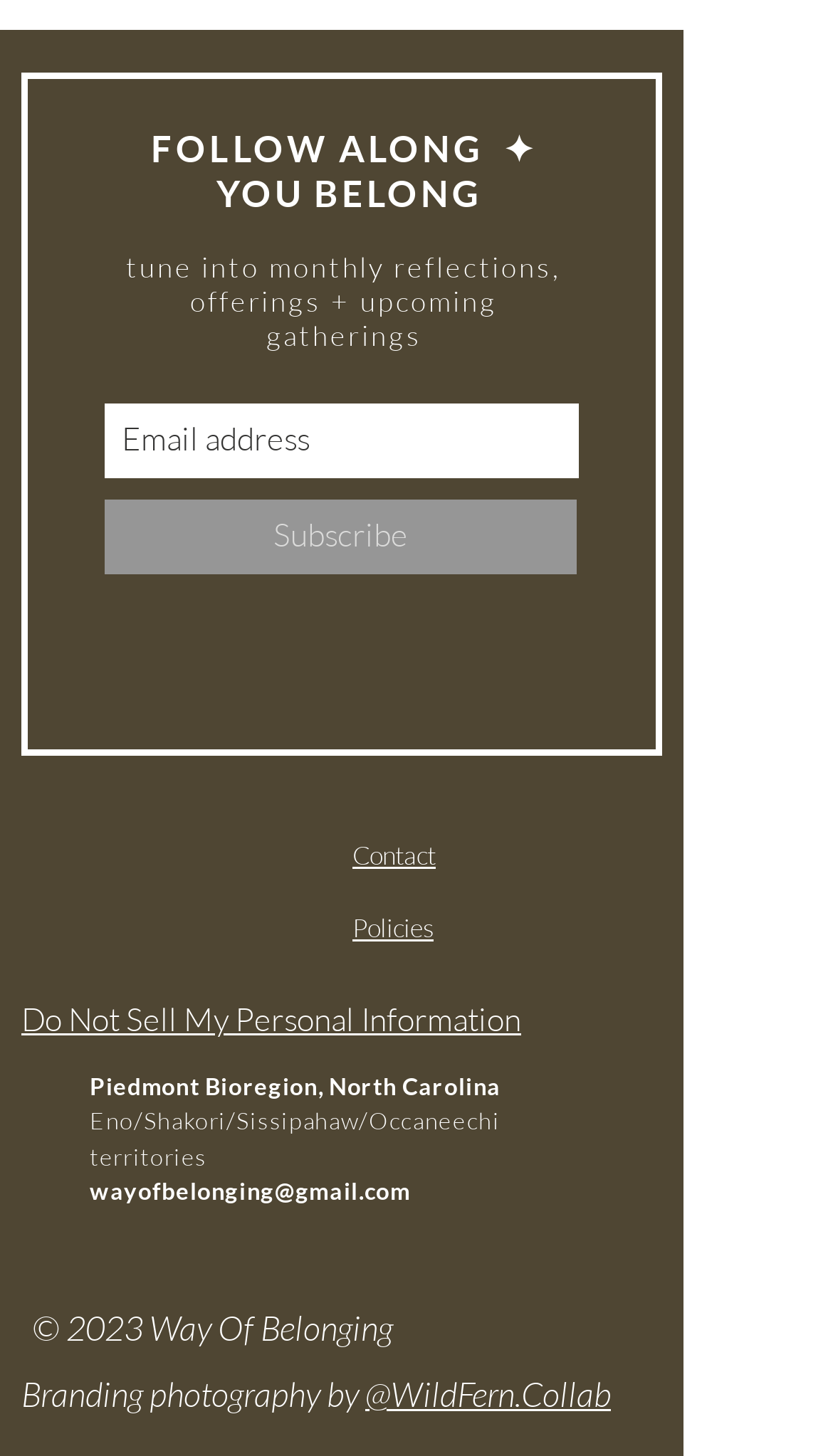Refer to the screenshot and give an in-depth answer to this question: What is the instruction for participants upon entering the space?

According to the webpage, participants are instructed to come into the space with their mic muted, as indicated in the 'What to Expect' section.